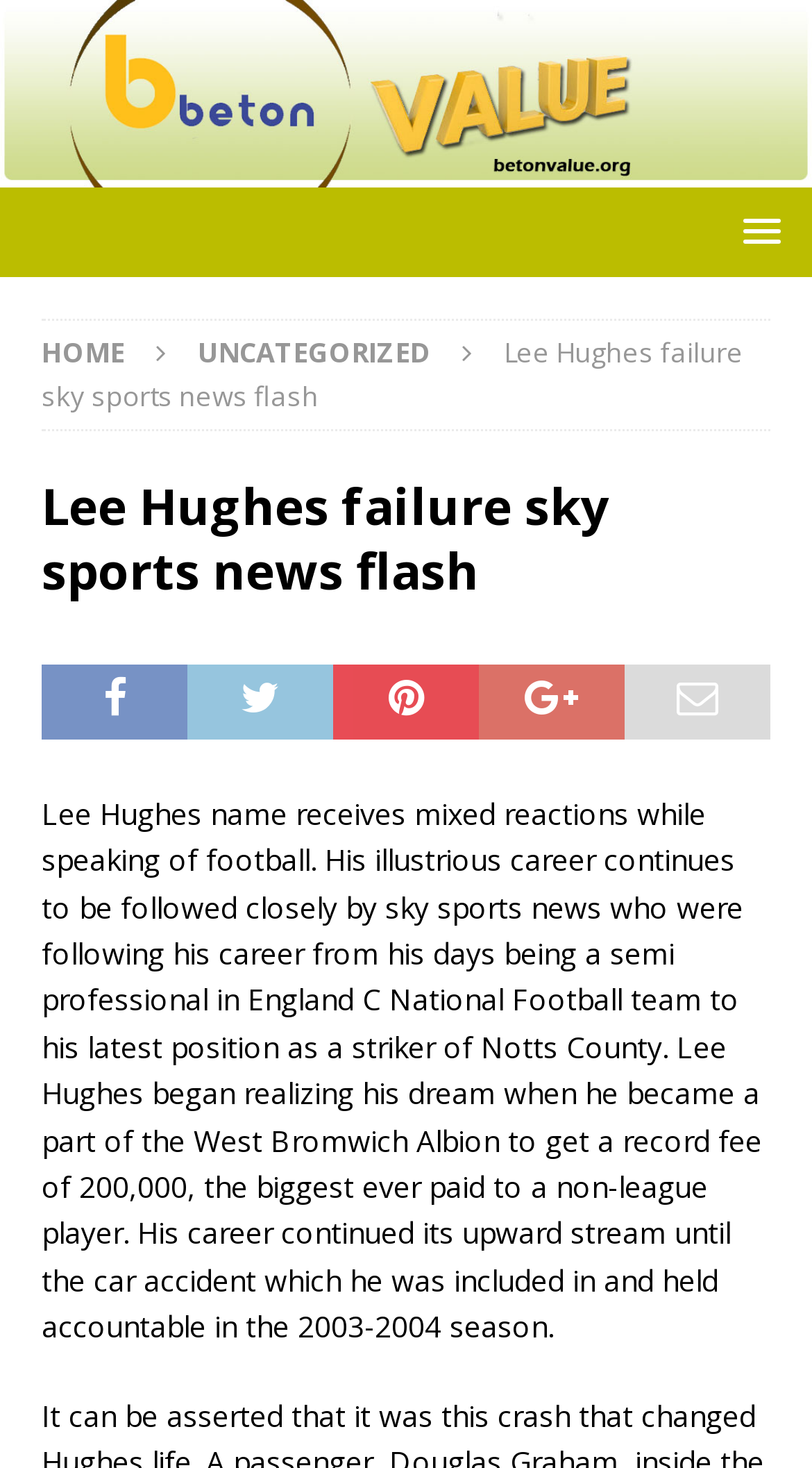Using the information in the image, could you please answer the following question in detail:
How much was Lee Hughes transferred for?

The webpage states that Lee Hughes became a part of the West Bromwich Albion for a record fee of 200,000, the biggest ever paid to a non-league player.